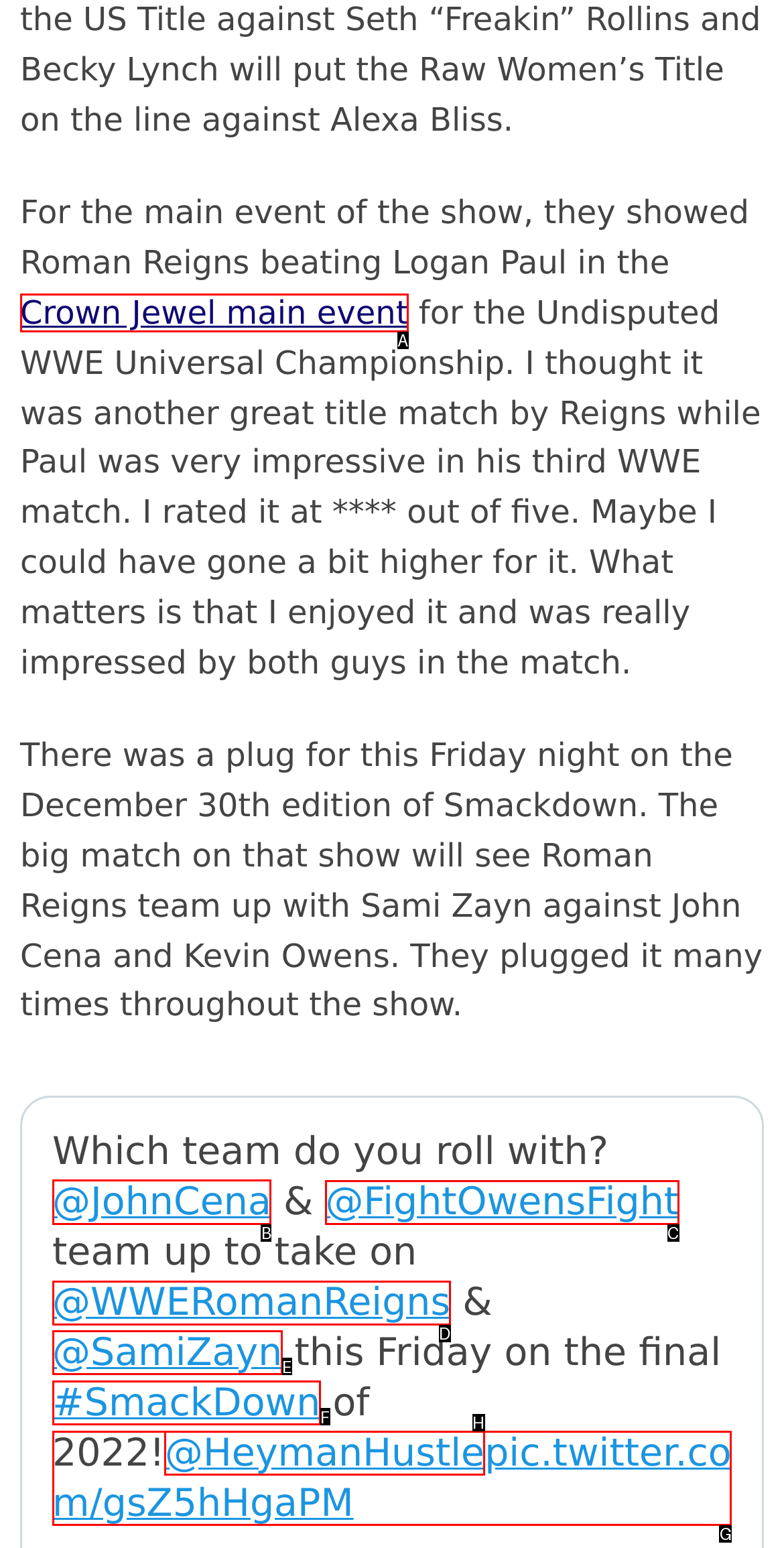Tell me which one HTML element I should click to complete the following task: Check the tweet from John Cena Answer with the option's letter from the given choices directly.

B